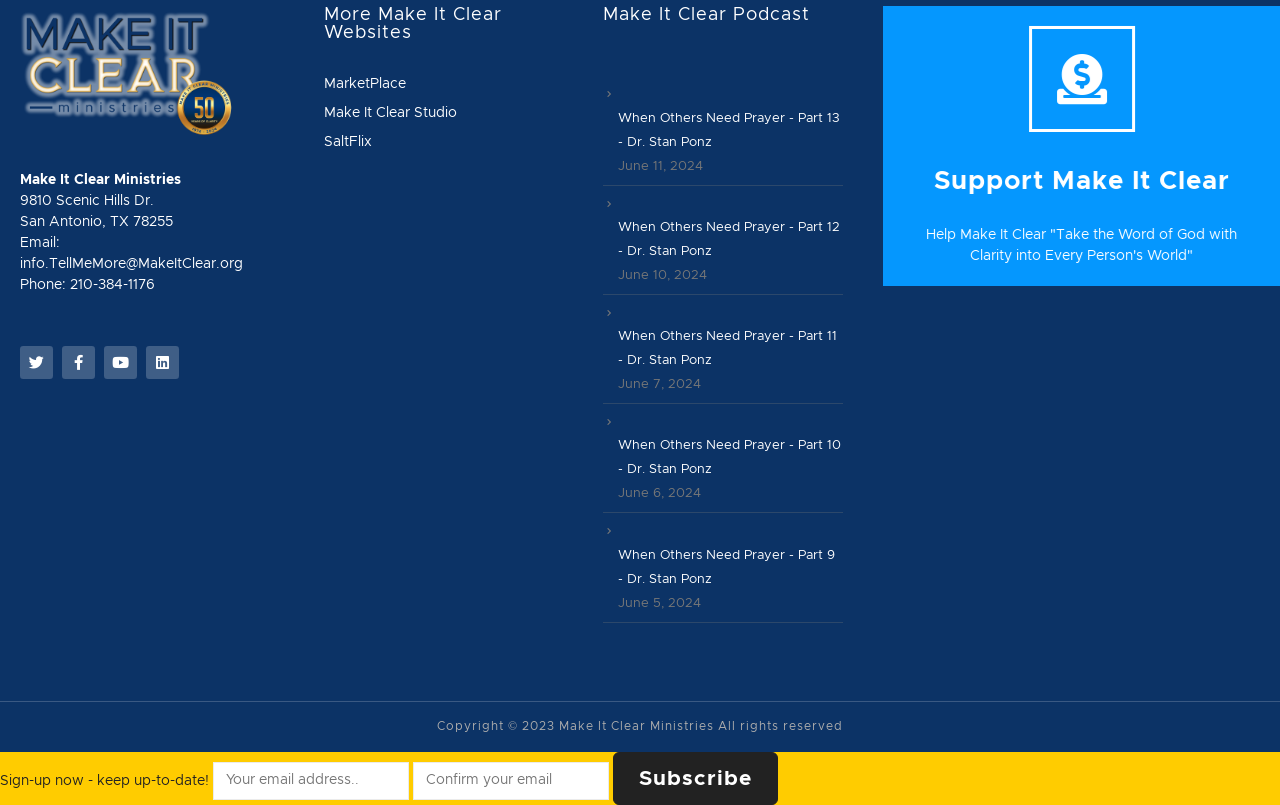Locate the UI element described by Youtube in the provided webpage screenshot. Return the bounding box coordinates in the format (top-left x, top-left y, bottom-right x, bottom-right y), ensuring all values are between 0 and 1.

[0.081, 0.43, 0.107, 0.471]